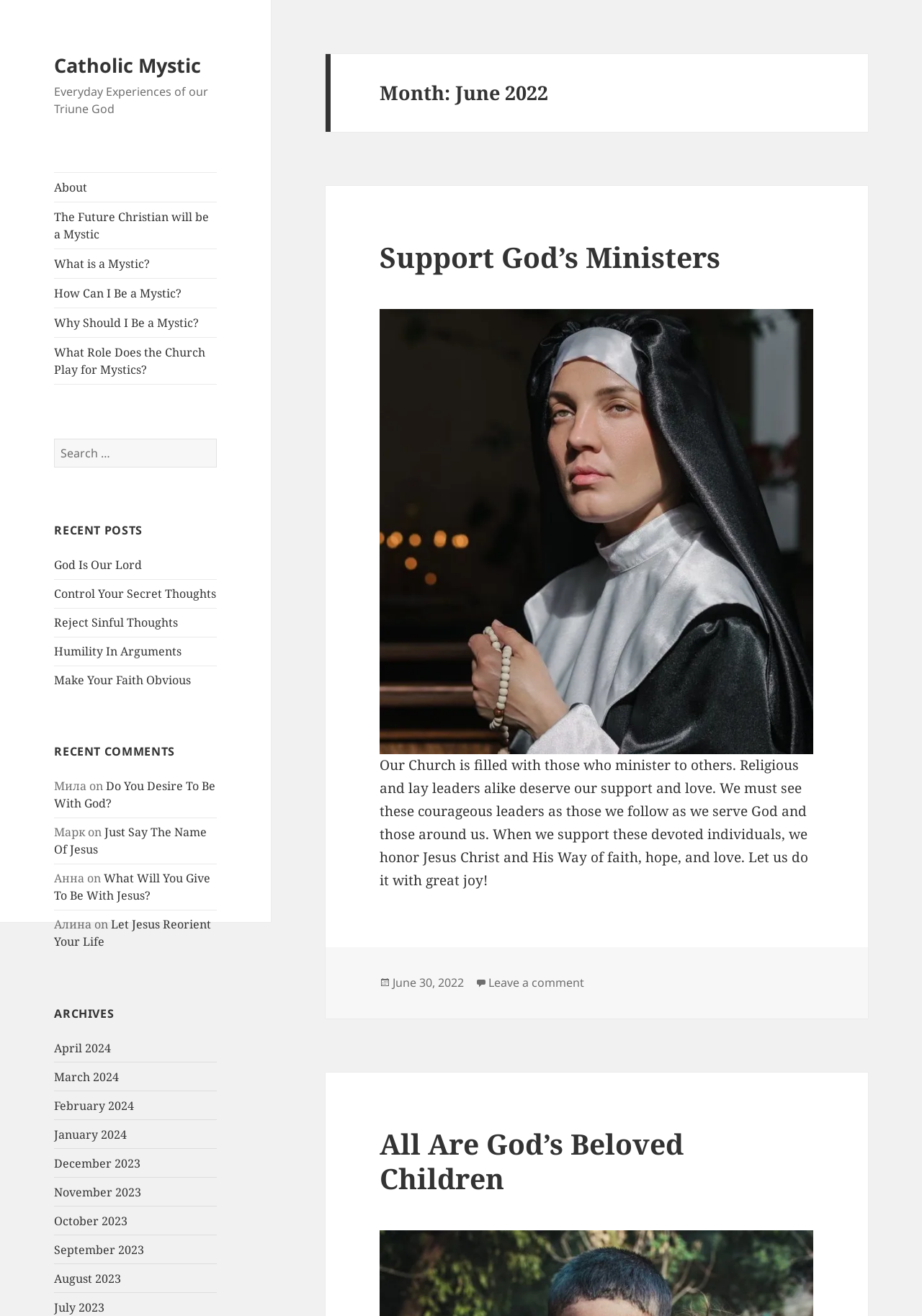Please provide a comprehensive answer to the question below using the information from the image: How many comments are listed in the RECENT COMMENTS section?

I counted the number of comments under the 'RECENT COMMENTS' heading, which are from Мила, Марк, Анна, Алина, and others. There are 5 comments listed.